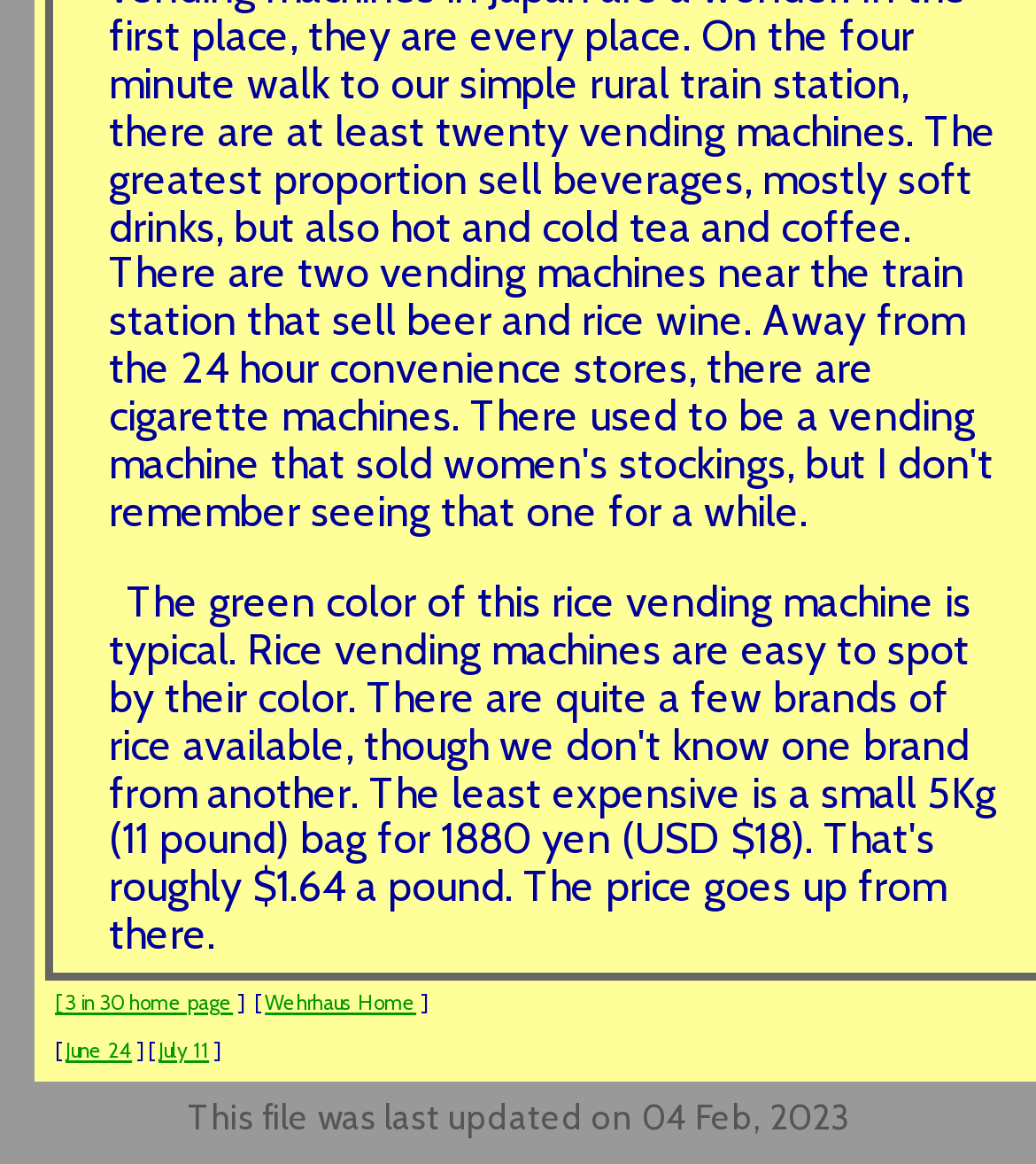What is the position of 'Wehrhaus Home'?
From the image, respond with a single word or phrase.

Middle